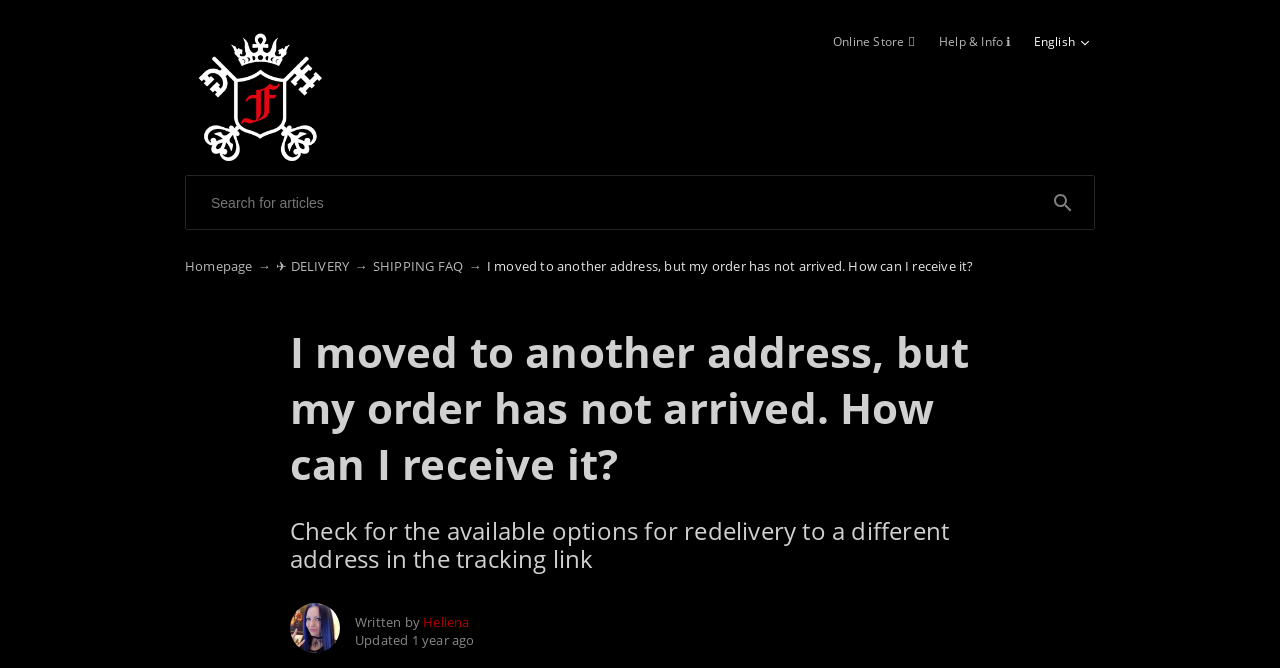Answer with a single word or phrase: 
What is the language of the webpage?

English